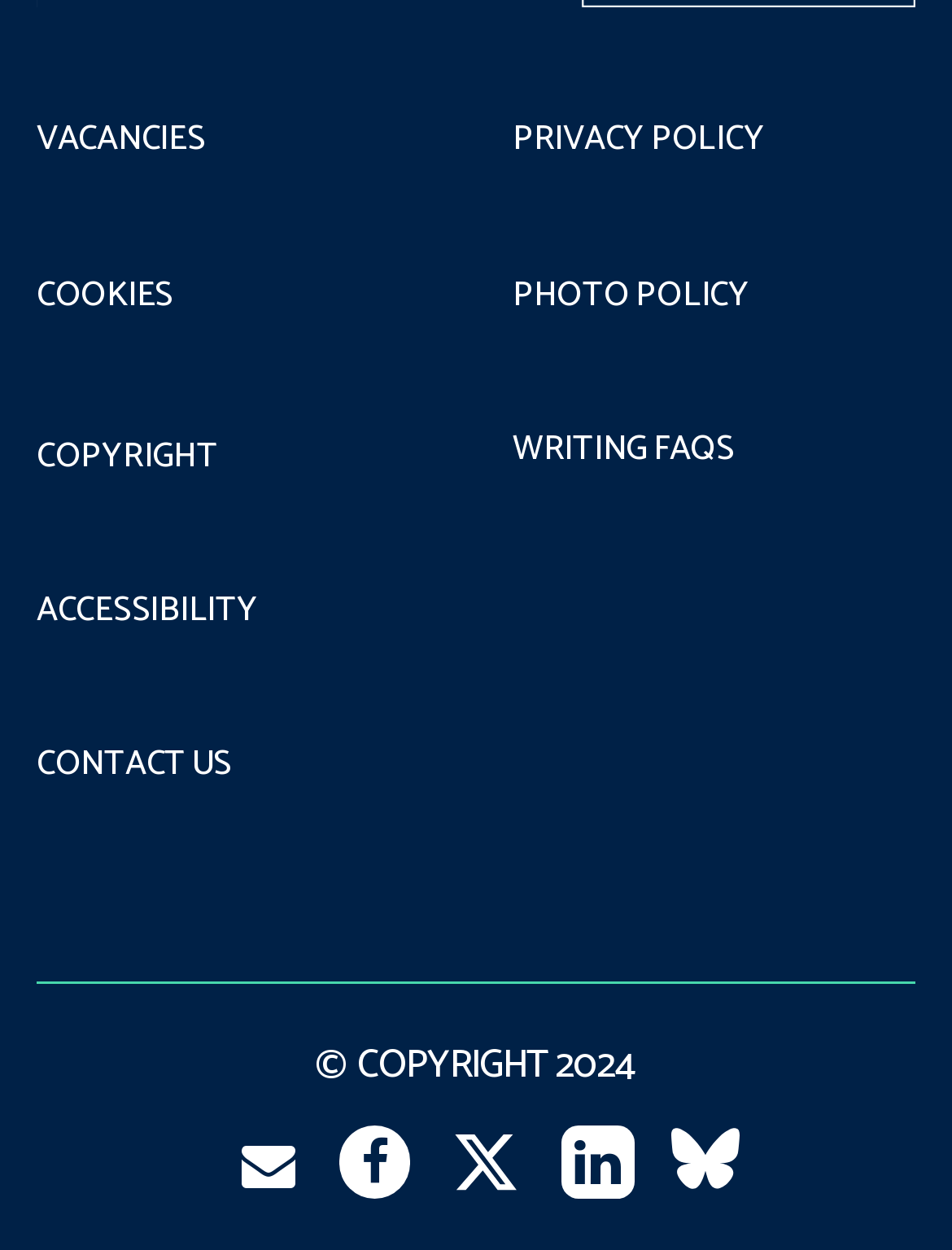Provide a brief response in the form of a single word or phrase:
How many social media links are there?

5